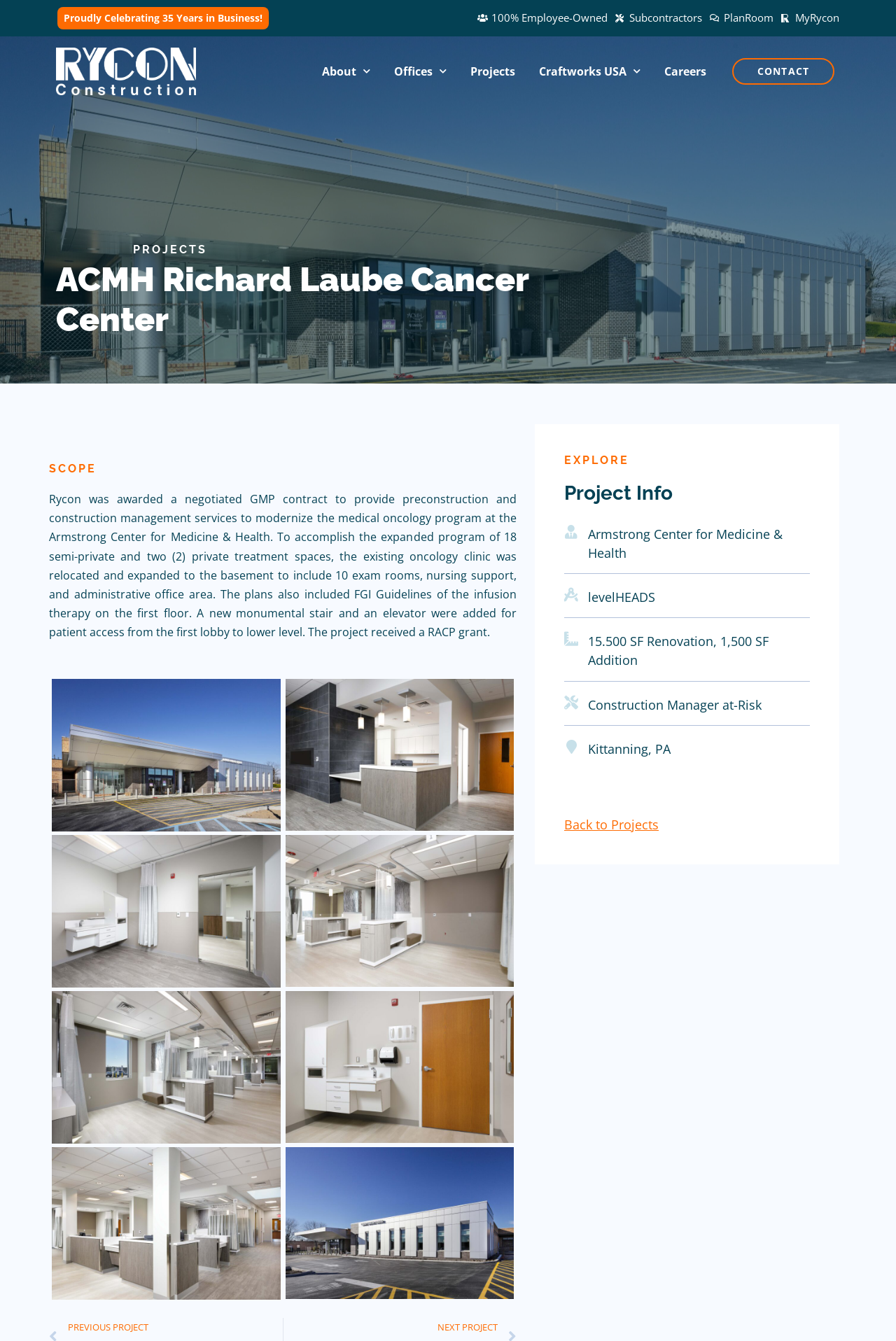What is the scope of the project?
Give a detailed explanation using the information visible in the image.

I found the answer by looking at the StaticText element with the text 'Rycon was awarded a negotiated GMP contract to provide preconstruction and construction management services to modernize the medical oncology program at the Armstrong Center for Medicine & Health.' which describes the scope of the project.